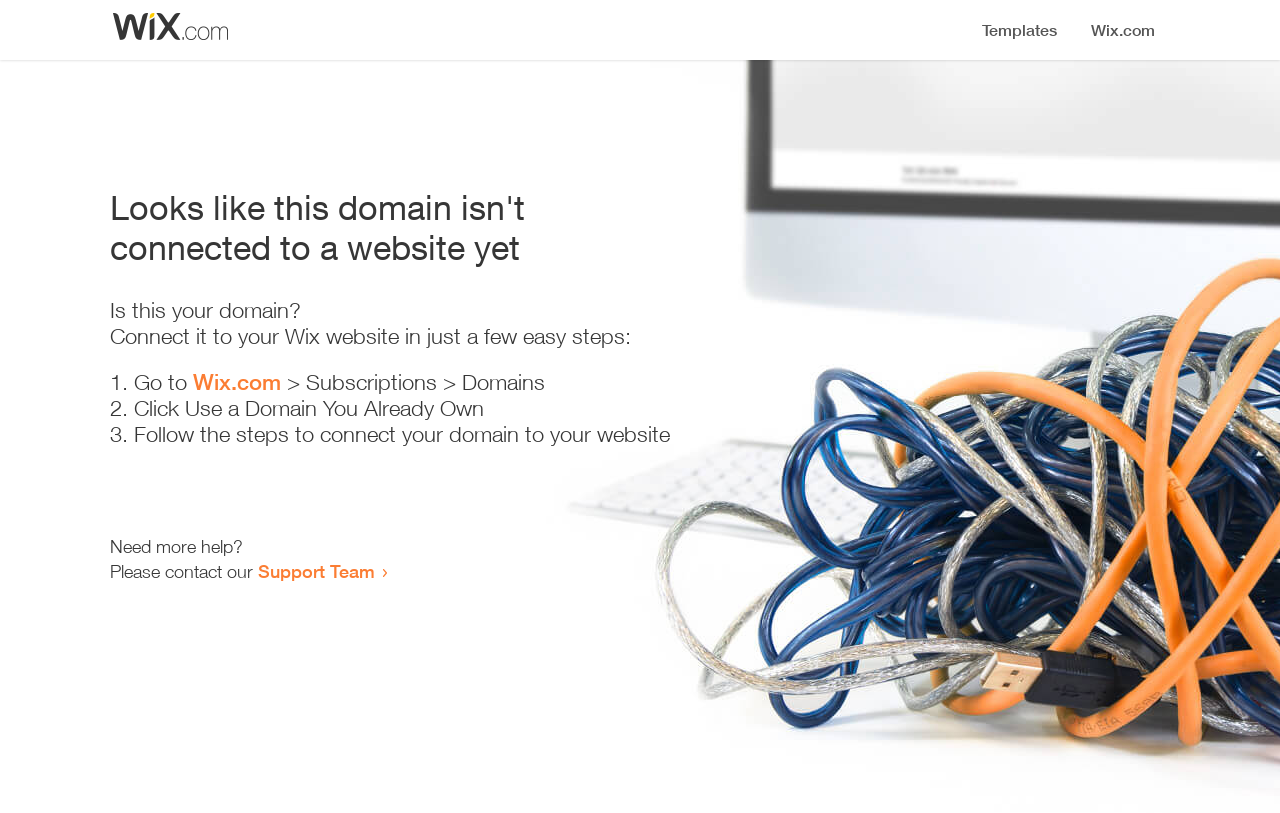How many steps are required to connect the domain?
Using the information from the image, provide a comprehensive answer to the question.

The webpage provides a list of steps to connect the domain, which includes '1. Go to Wix.com > Subscriptions > Domains', '2. Click Use a Domain You Already Own', and '3. Follow the steps to connect your domain to your website'. Therefore, there are 3 steps required to connect the domain.